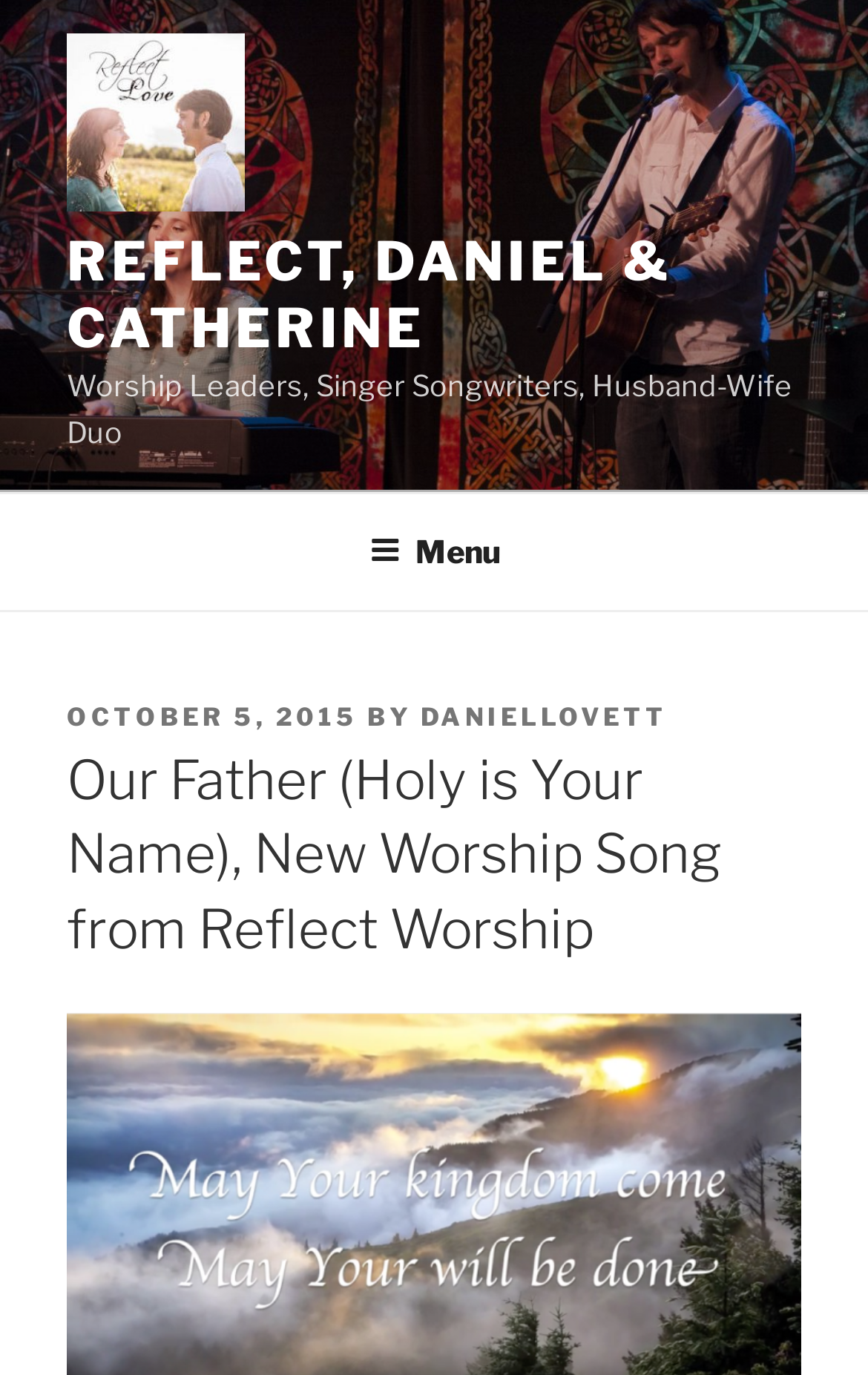Use a single word or phrase to answer the question: When was the post published?

OCTOBER 5, 2015